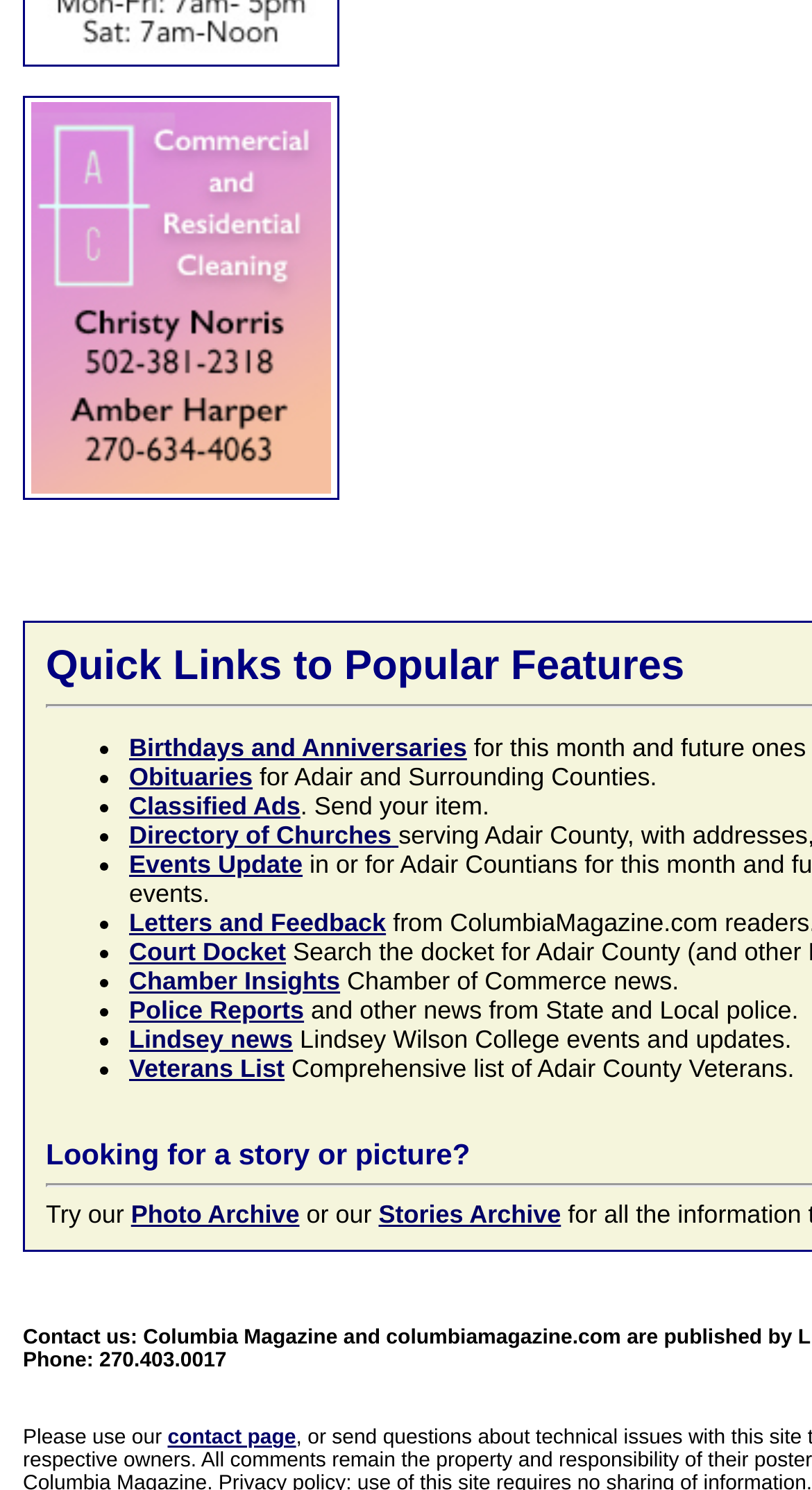Analyze the image and give a detailed response to the question:
What is the location of the 'Photo Archive'?

The link 'Photo Archive' is located below the static text 'Looking for a story or picture?', which suggests that the 'Photo Archive' is situated below the search query section.